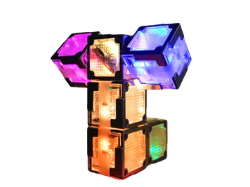Carefully examine the image and provide an in-depth answer to the question: What subjects can children explore with this structure?

The caption suggests that this dynamic design captures the essence of interactive learning and creativity, making it an engaging tool for children to explore concepts in science, technology, engineering, and mathematics (STEM).